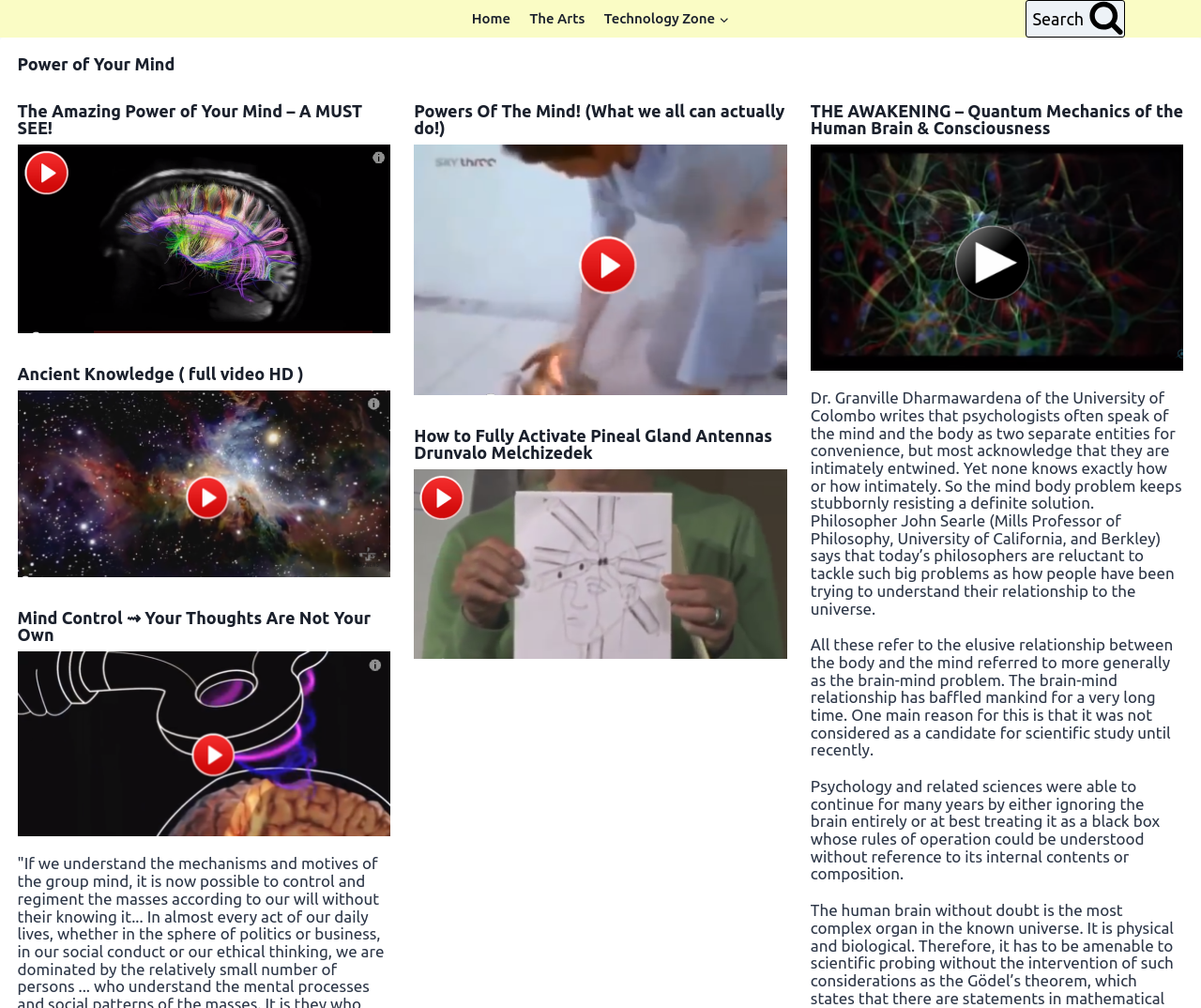Using the information in the image, give a detailed answer to the following question: How many main navigation links are there?

I counted the number of links in the primary navigation section, which are 'Home', 'The Arts', and 'Technology Zone', so there are 3 main navigation links.